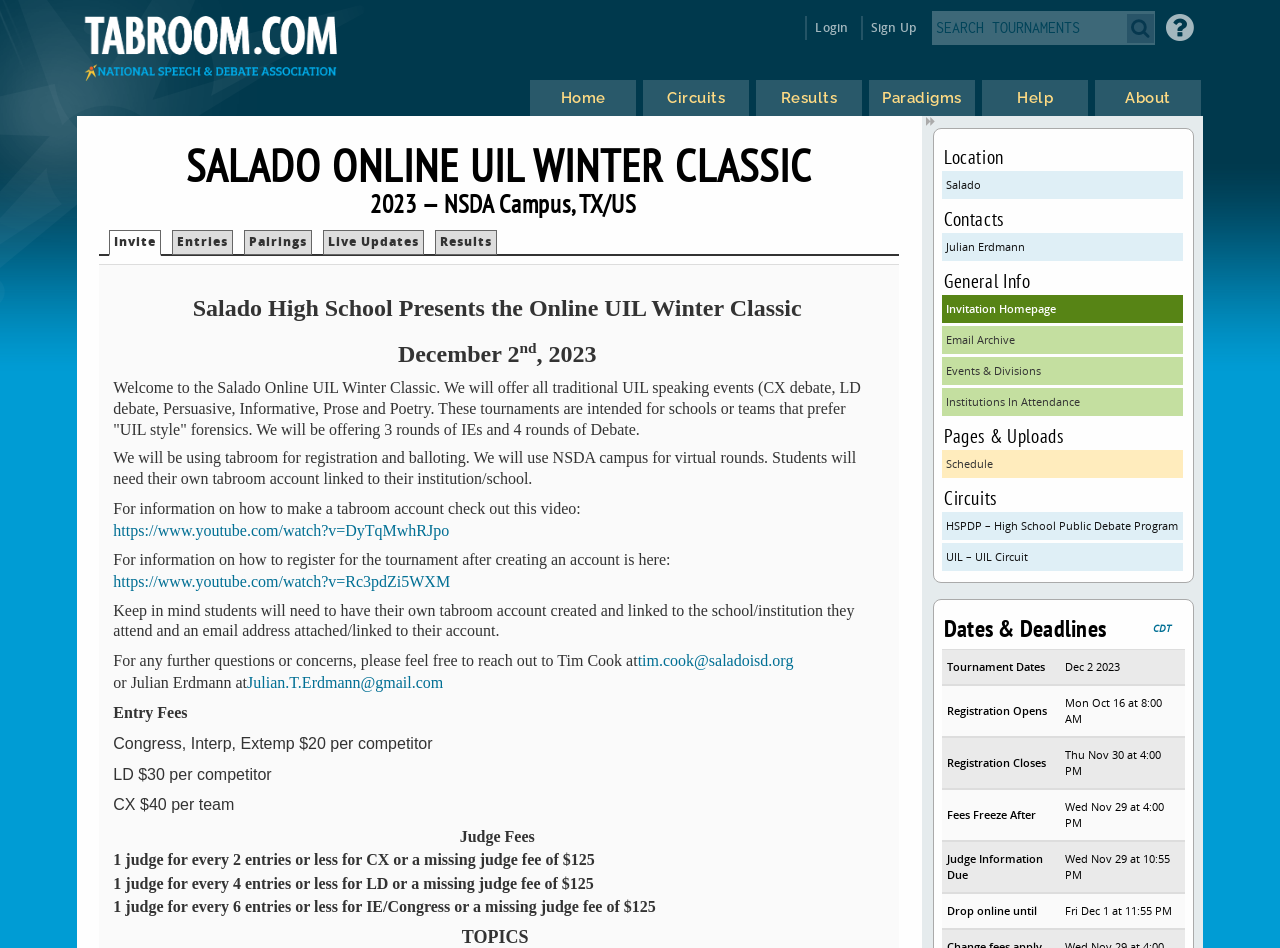Provide the bounding box coordinates of the HTML element described by the text: "Events & Divisions". The coordinates should be in the format [left, top, right, bottom] with values between 0 and 1.

[0.736, 0.377, 0.924, 0.406]